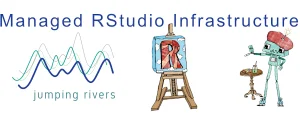What is the robot holding in the image?
Please provide a single word or phrase as your answer based on the screenshot.

Paintbrush and beret